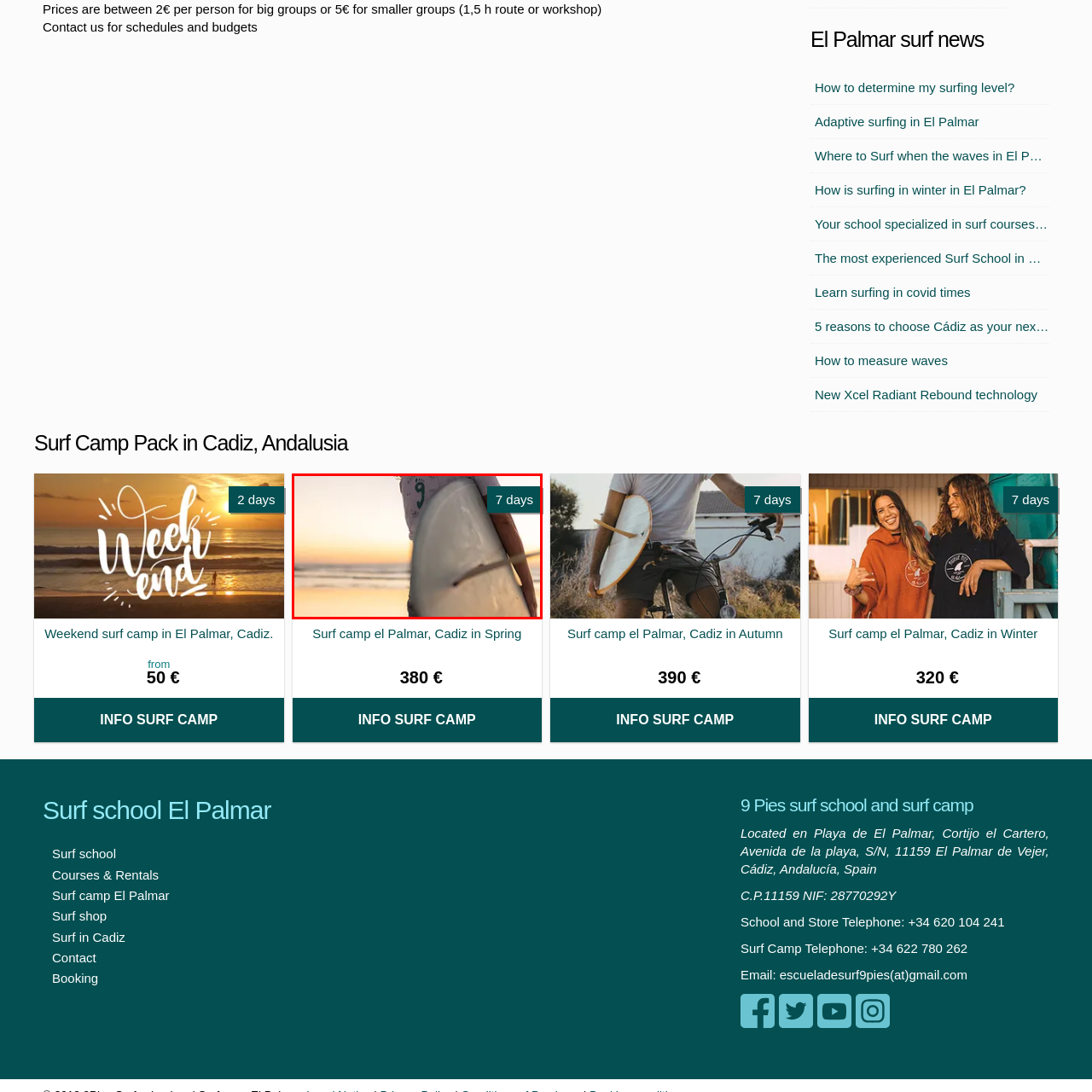Pay attention to the section outlined in red, What is the duration indicated by the green box? 
Reply with a single word or phrase.

7 days